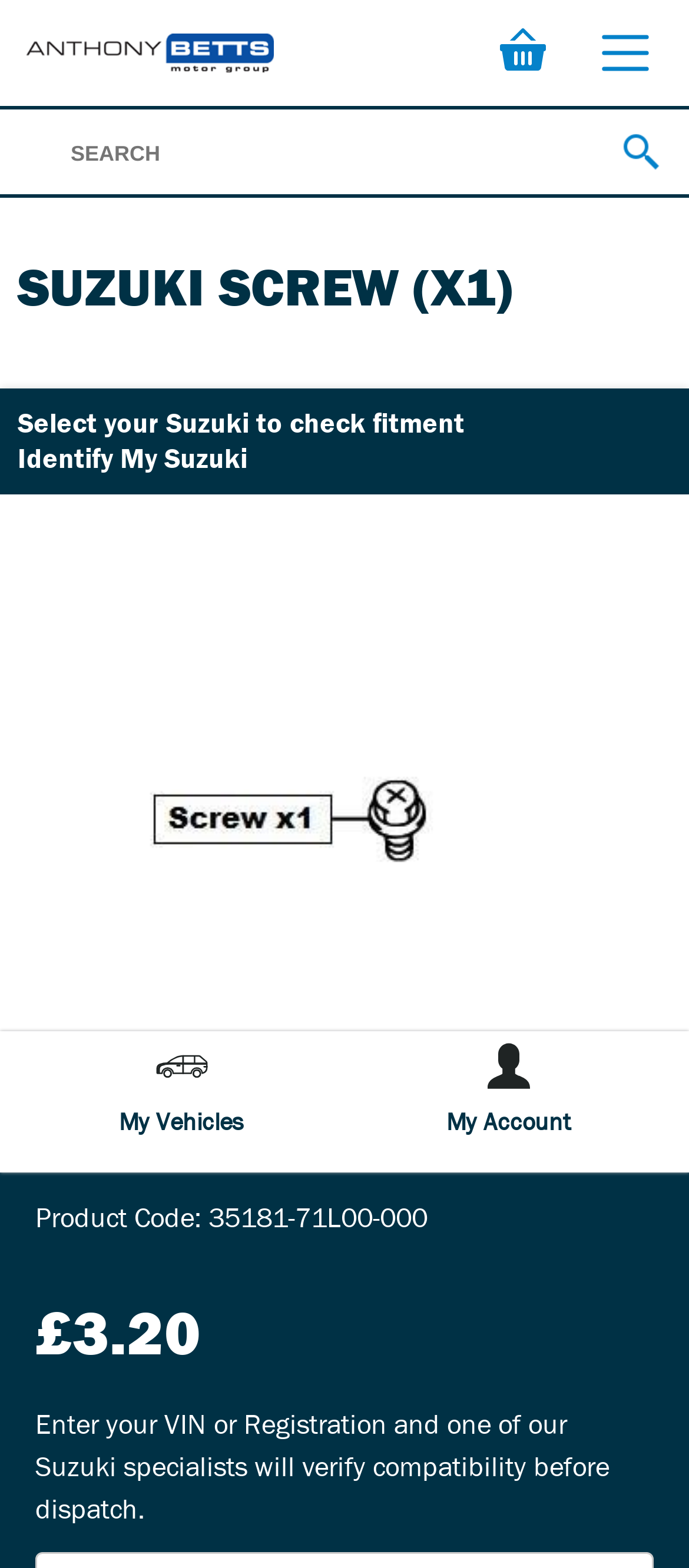Find the bounding box coordinates for the HTML element described in this sentence: "alt="Suzuki Screw (x1)"". Provide the coordinates as four float numbers between 0 and 1, in the format [left, top, right, bottom].

[0.038, 0.332, 0.962, 0.726]